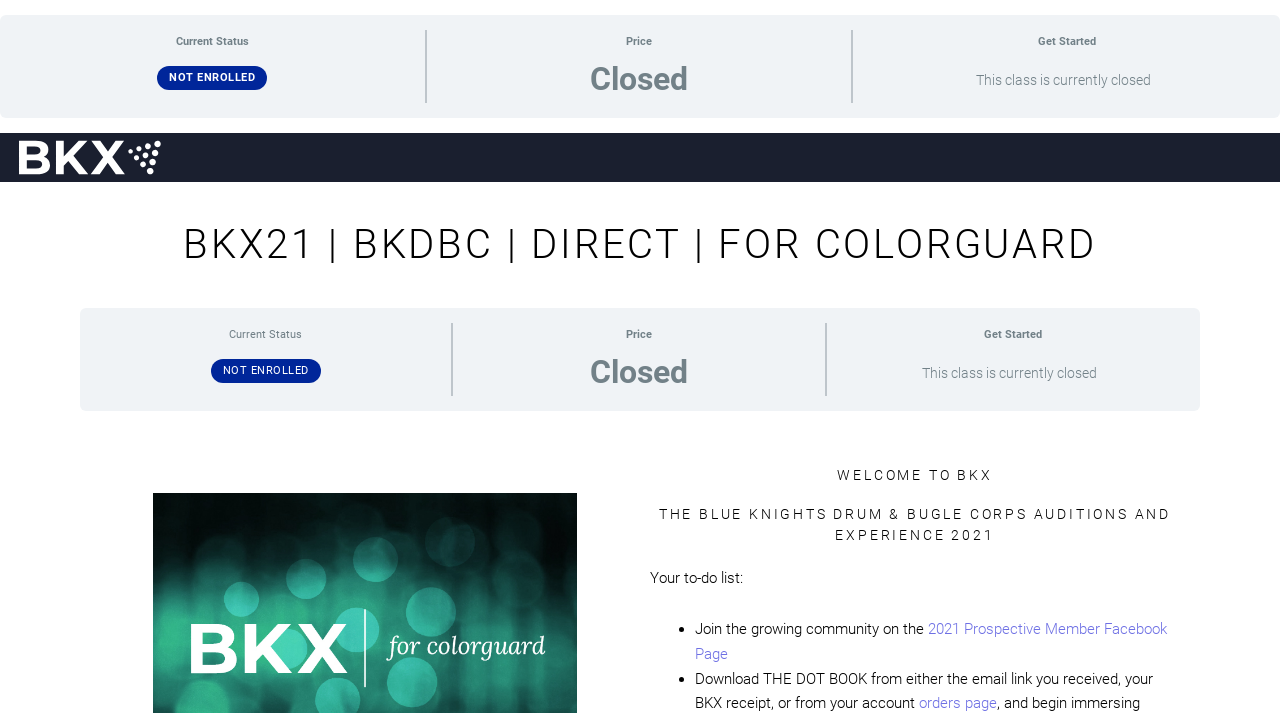Please provide the bounding box coordinate of the region that matches the element description: 2021 Prospective Member Facebook Page. Coordinates should be in the format (top-left x, top-left y, bottom-right x, bottom-right y) and all values should be between 0 and 1.

[0.543, 0.87, 0.912, 0.93]